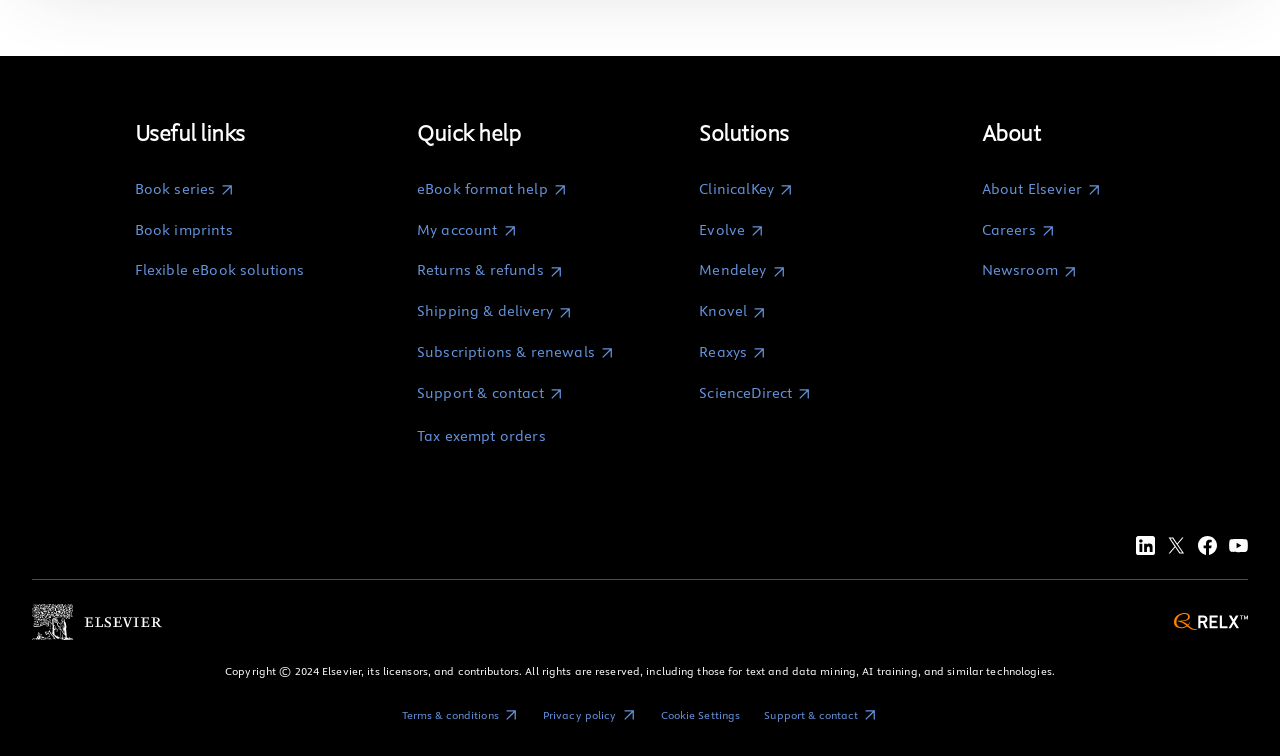Please determine the bounding box coordinates of the section I need to click to accomplish this instruction: "Read the 'Among Us Birthday Party Ideas' article".

None